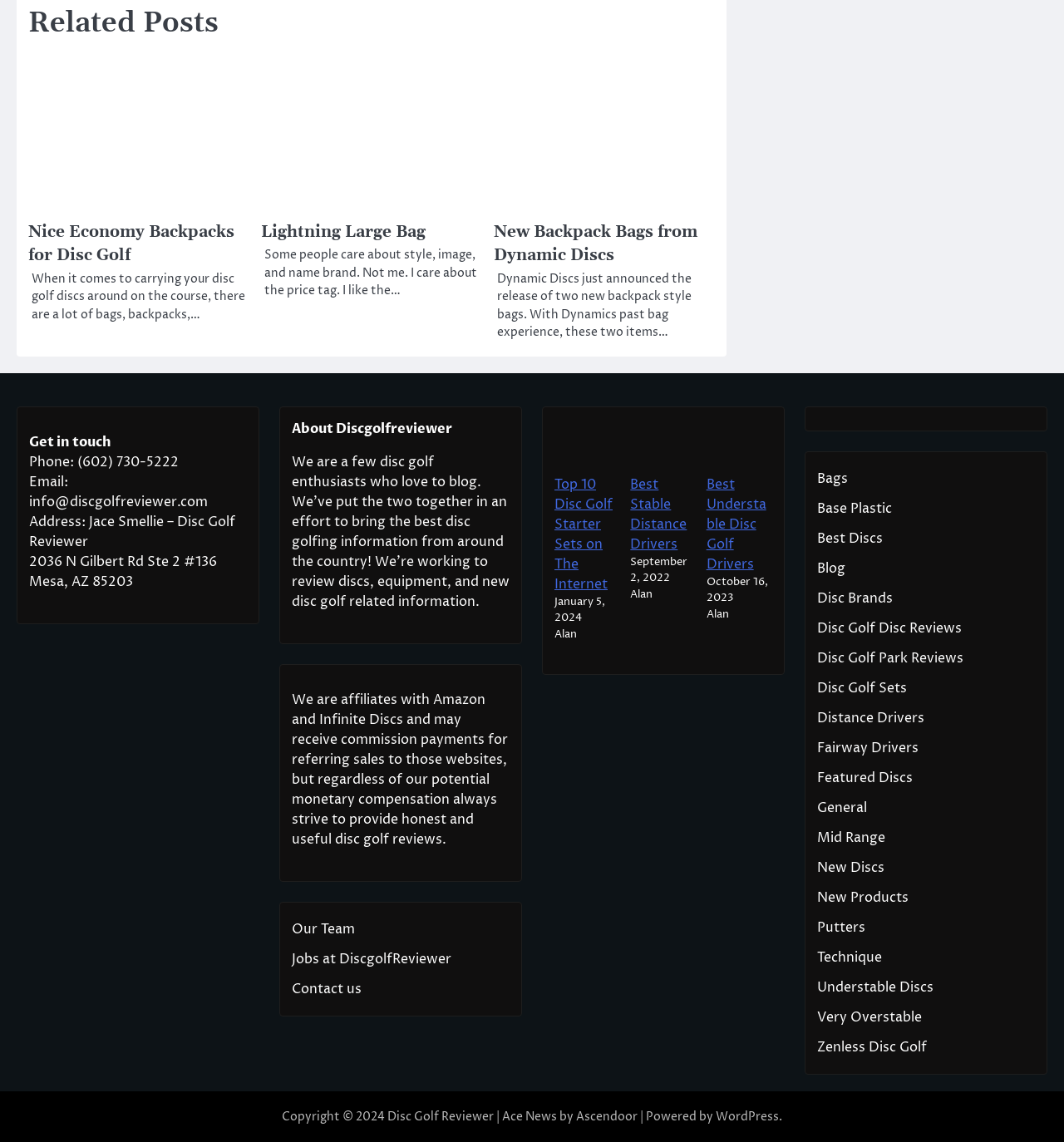Find the bounding box coordinates for the area that must be clicked to perform this action: "Get in touch".

[0.027, 0.379, 0.105, 0.395]